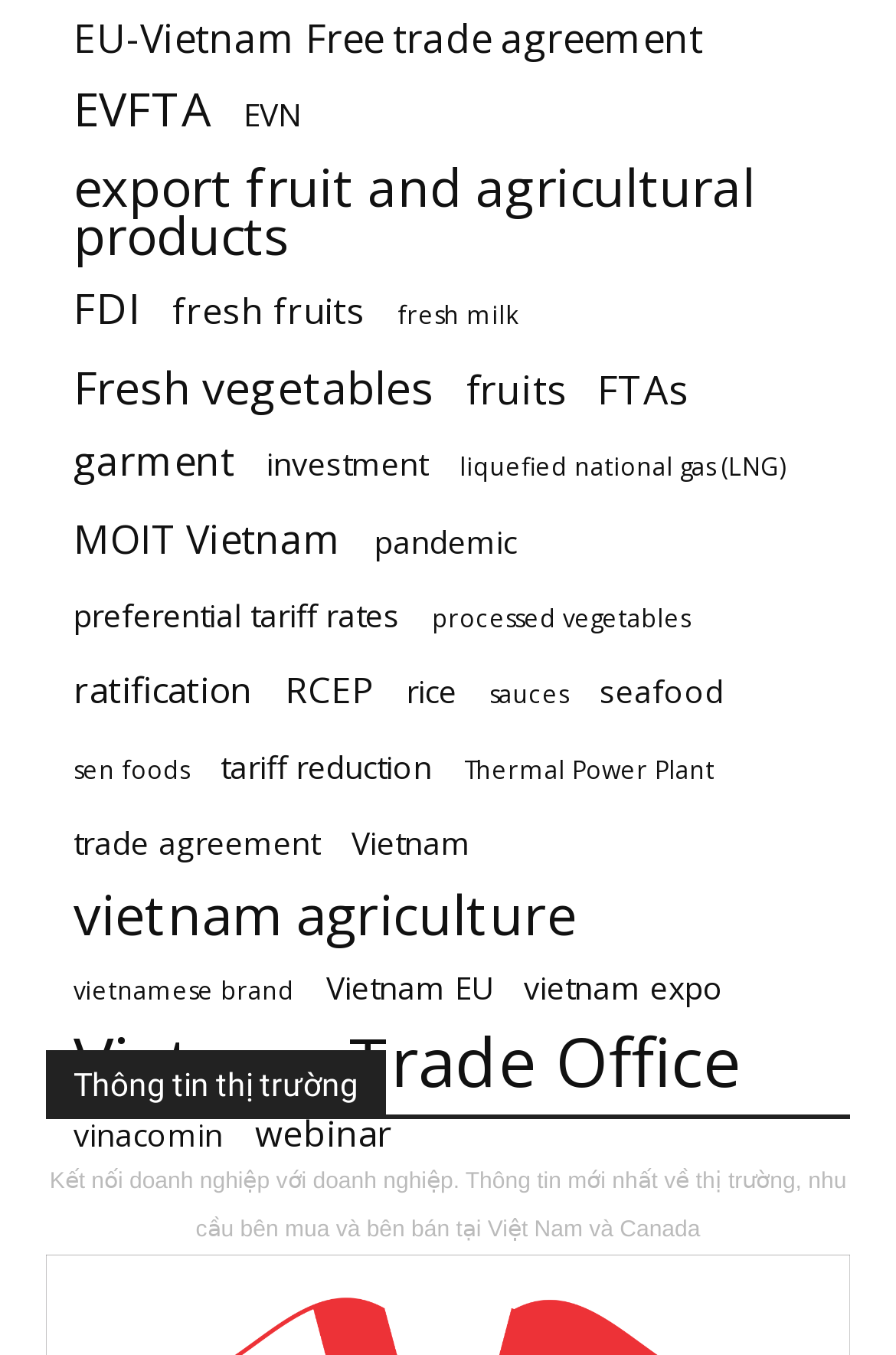Locate the bounding box coordinates of the clickable area to execute the instruction: "Click on EU-Vietnam Free trade agreement". Provide the coordinates as four float numbers between 0 and 1, represented as [left, top, right, bottom].

[0.082, 0.011, 0.785, 0.046]